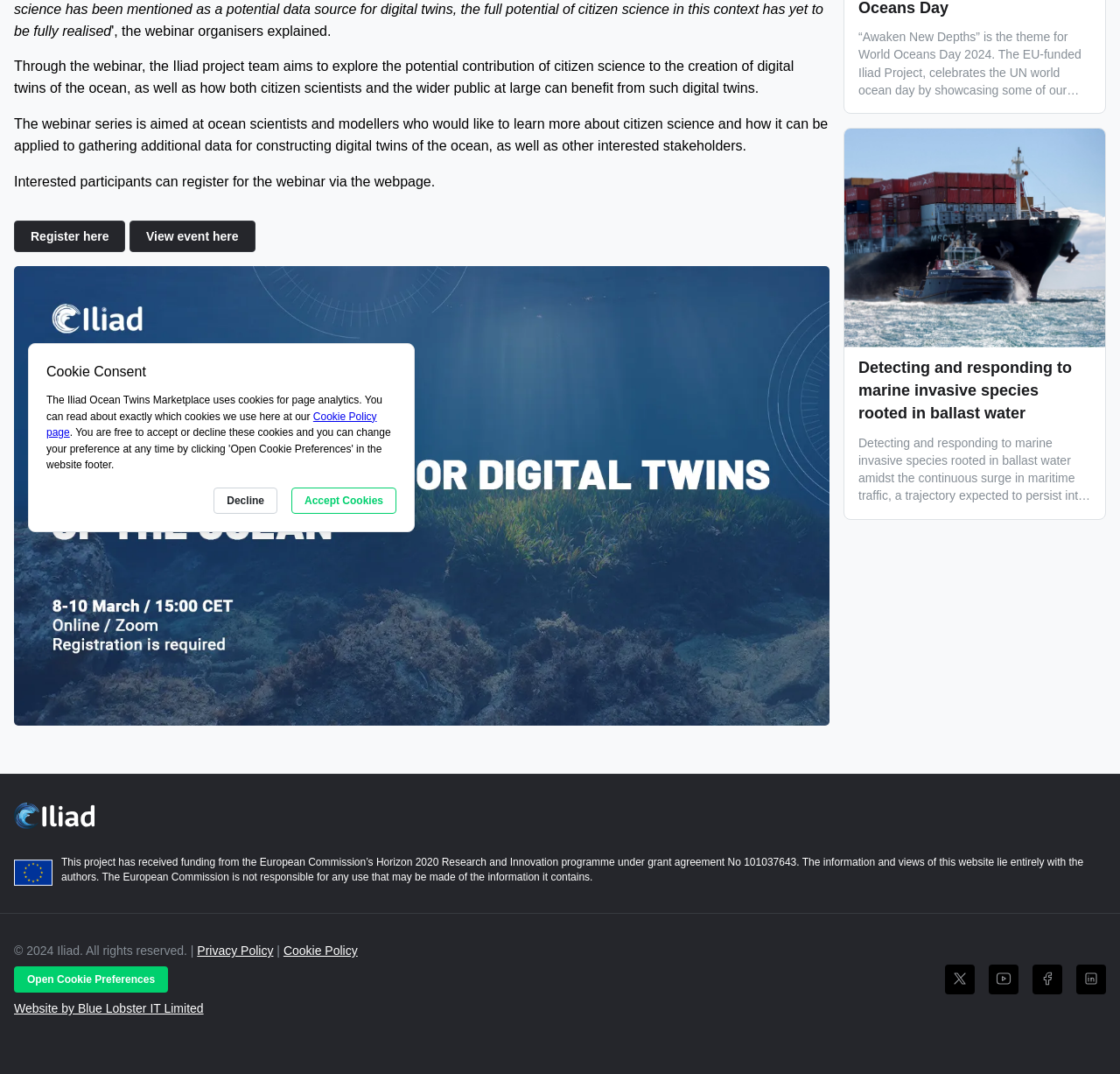Identify the bounding box for the UI element specified in this description: "View event here". The coordinates must be four float numbers between 0 and 1, formatted as [left, top, right, bottom].

[0.116, 0.213, 0.228, 0.227]